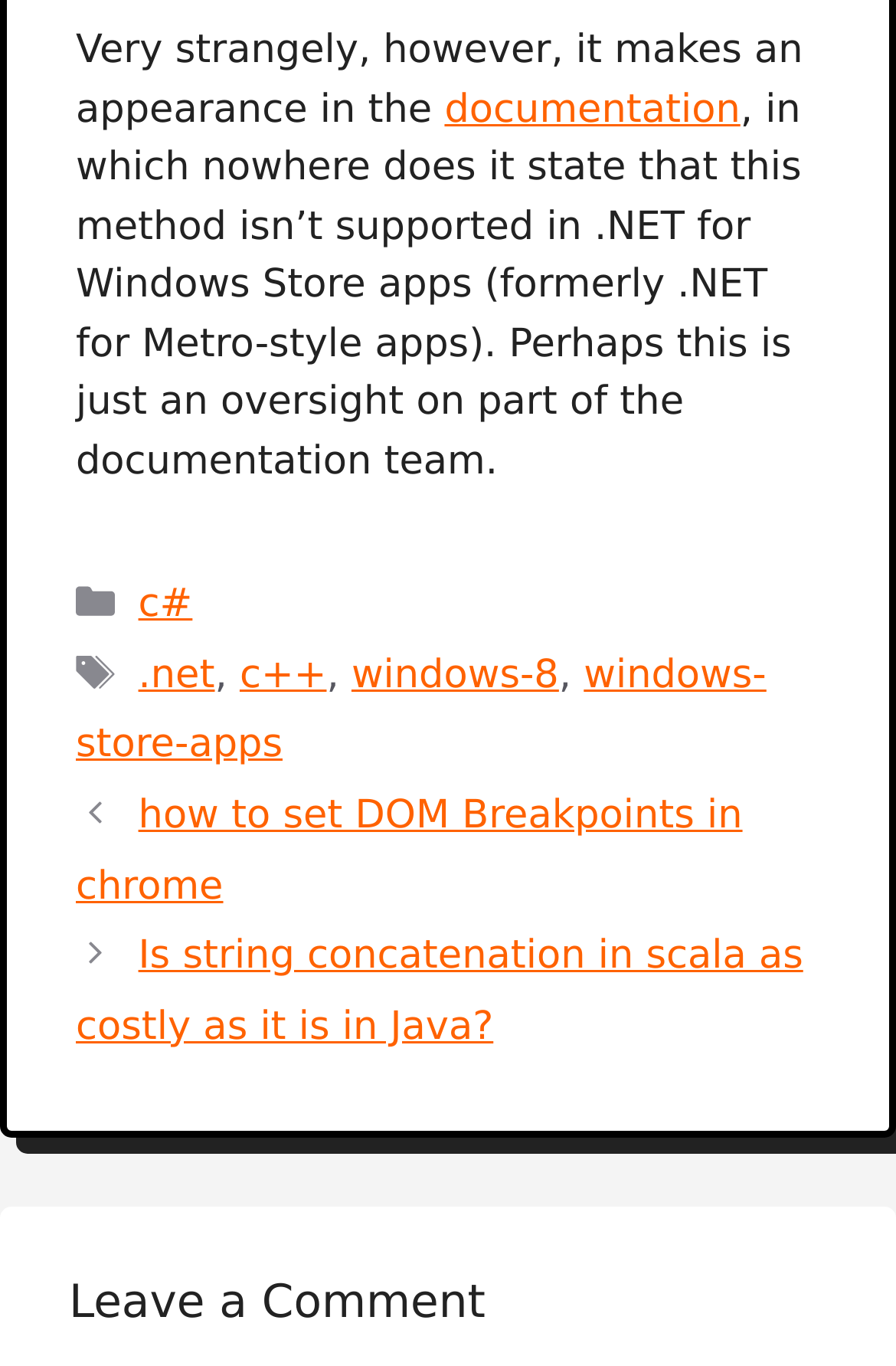What is the purpose of the section at the bottom of the page?
Using the image as a reference, answer the question in detail.

The section at the bottom of the page contains links to other posts, such as 'how to set DOM Breakpoints in chrome' and 'Is string concatenation in scala as costly as it is in Java?'. This suggests that the purpose of this section is to provide navigation to other related posts.